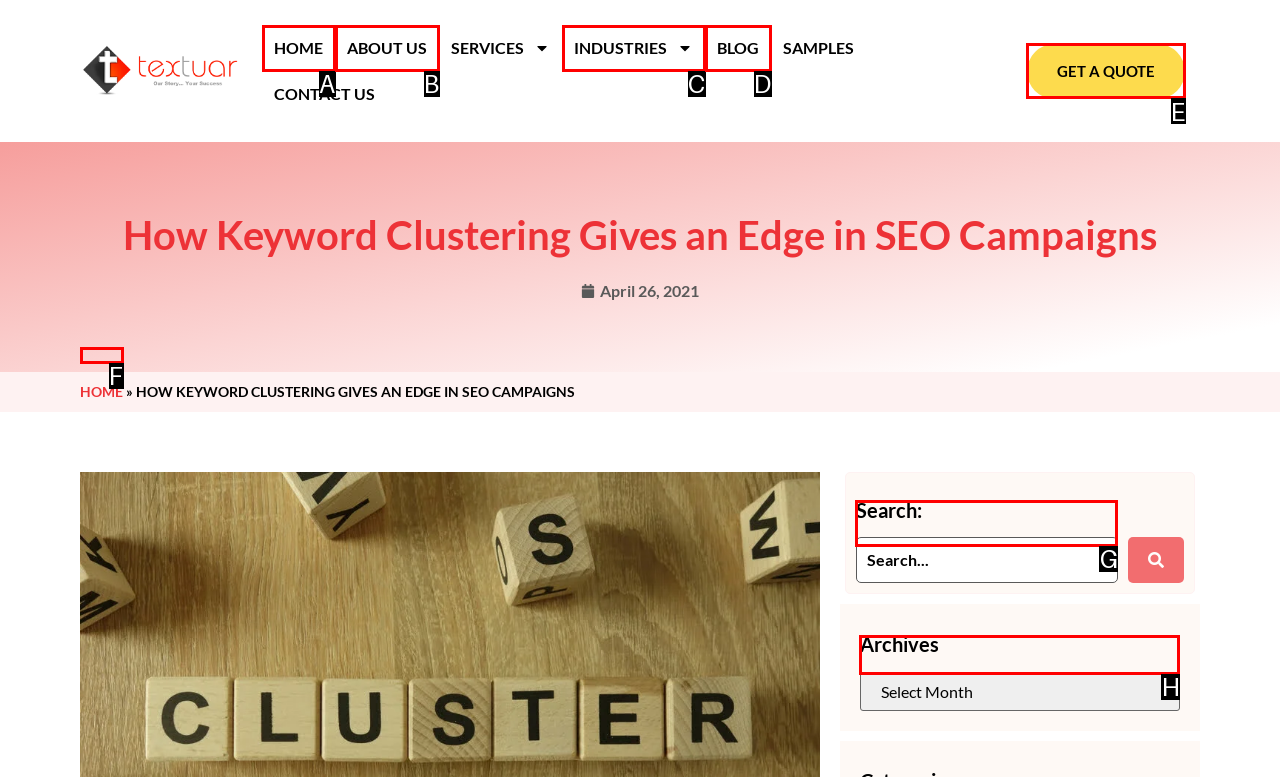For the instruction: get a quote, determine the appropriate UI element to click from the given options. Respond with the letter corresponding to the correct choice.

E